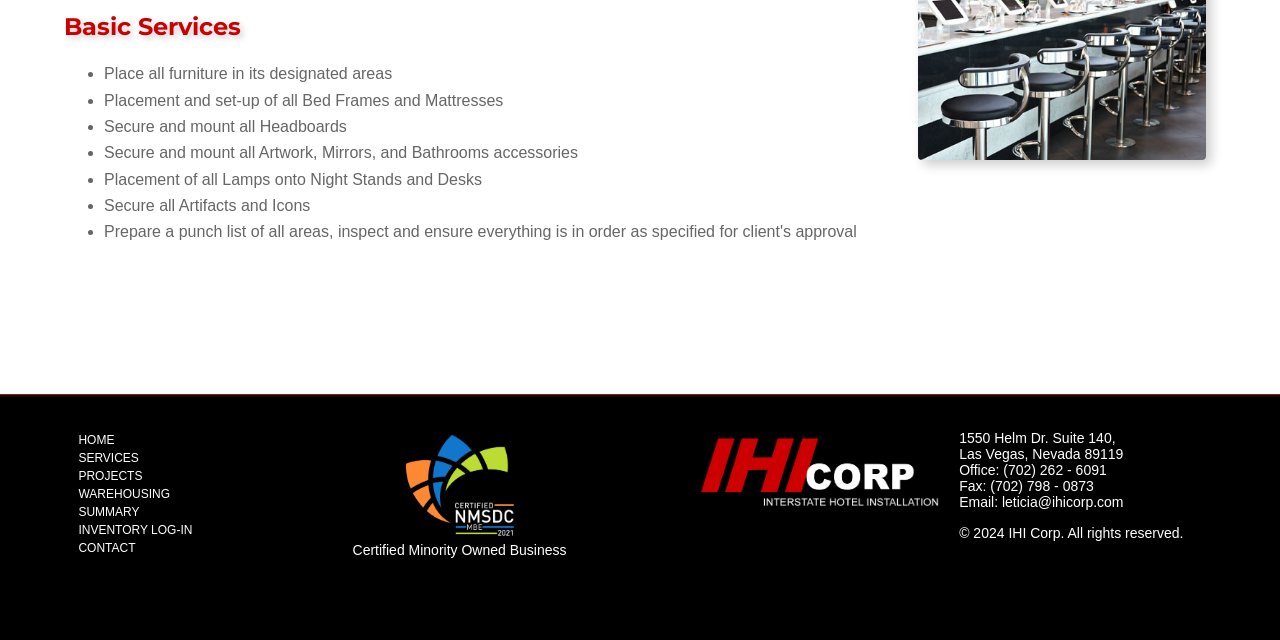From the screenshot, find the bounding box of the UI element matching this description: "INVENTORY LOG-IN". Supply the bounding box coordinates in the form [left, top, right, bottom], each a float between 0 and 1.

[0.061, 0.818, 0.15, 0.839]